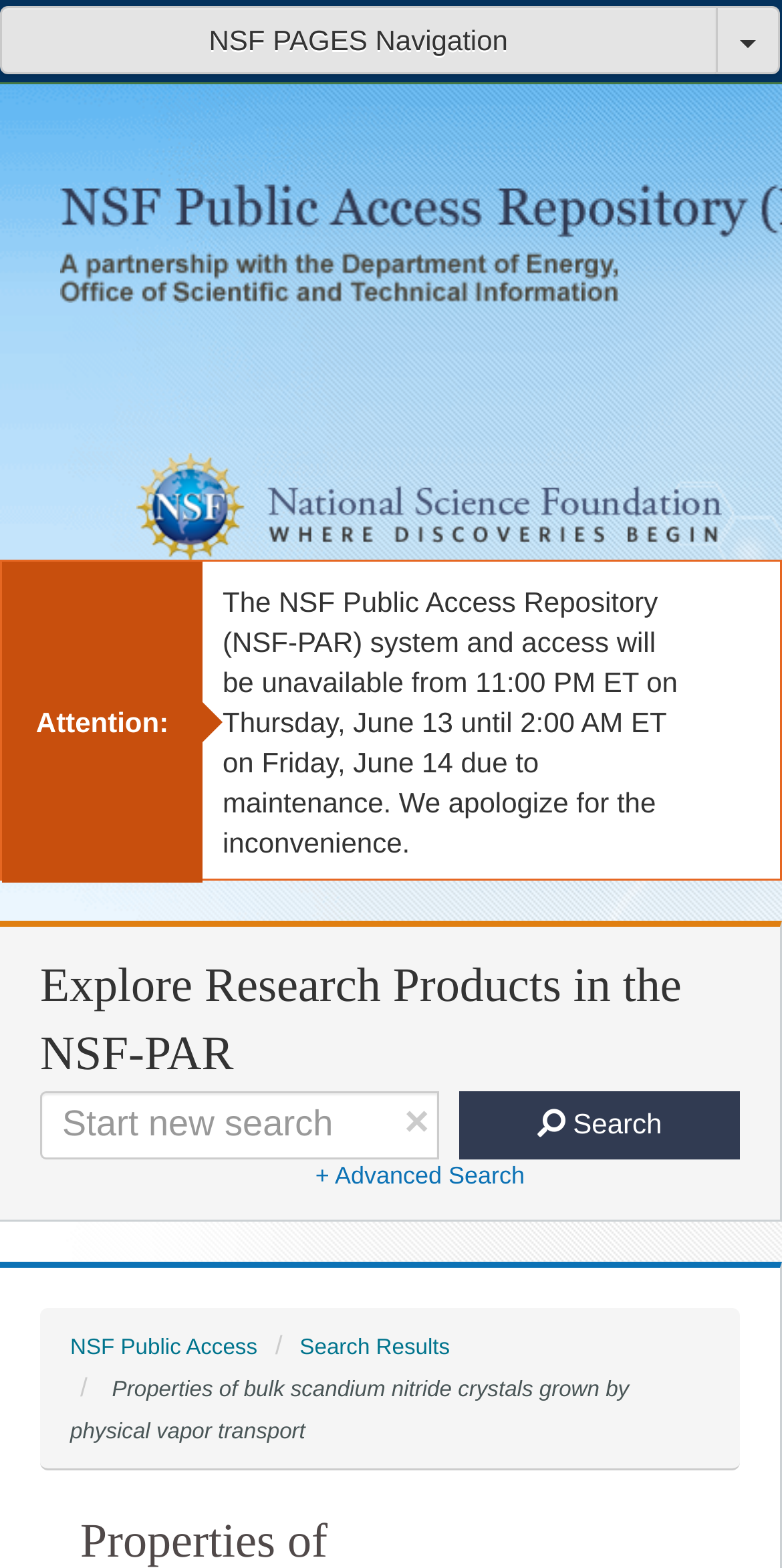What is the purpose of the textbox?
Please analyze the image and answer the question with as much detail as possible.

The textbox is likely used for searching, as it is accompanied by a search button with a magnifying glass icon, and is part of the search functionality on the webpage.